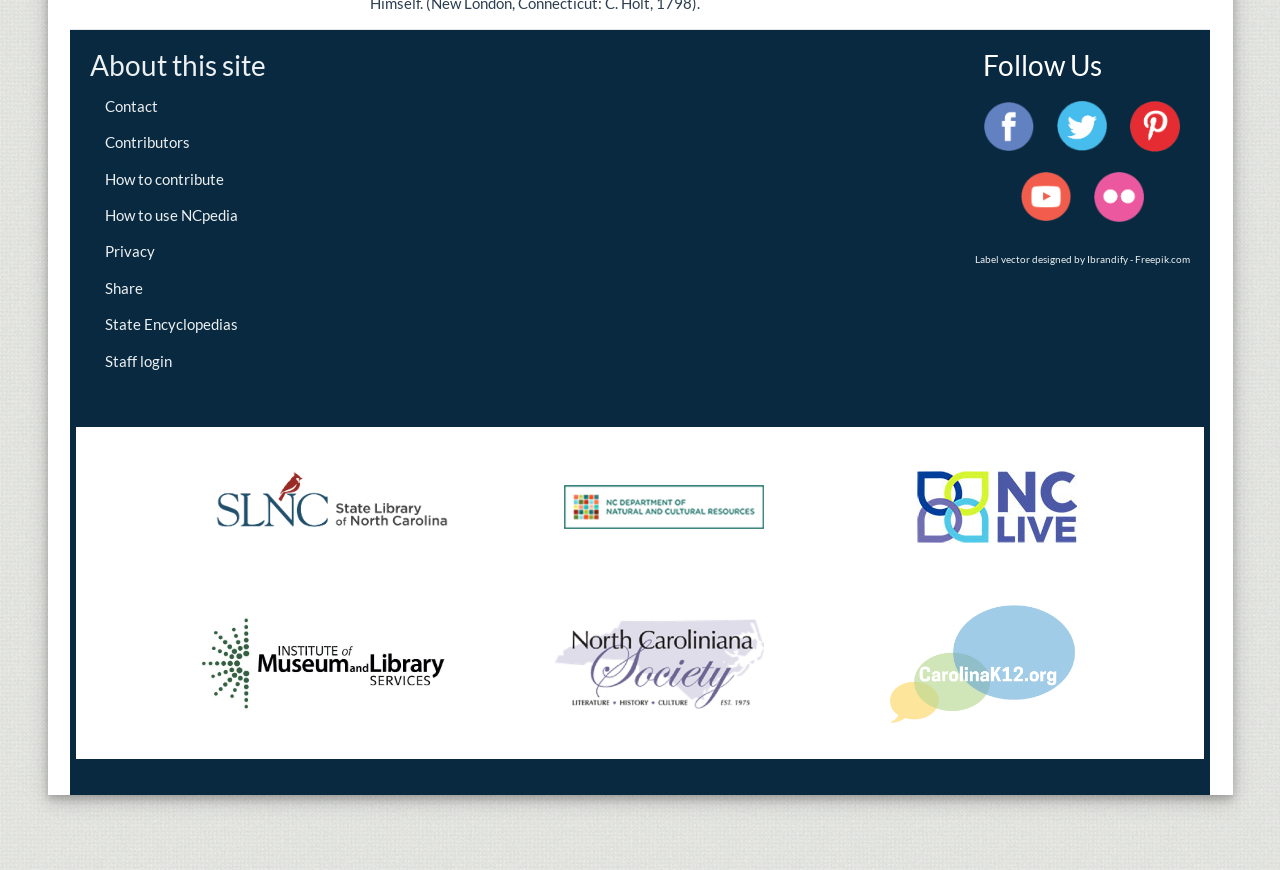Please identify the coordinates of the bounding box that should be clicked to fulfill this instruction: "Visit the State Library of North Carolina".

[0.158, 0.531, 0.36, 0.635]